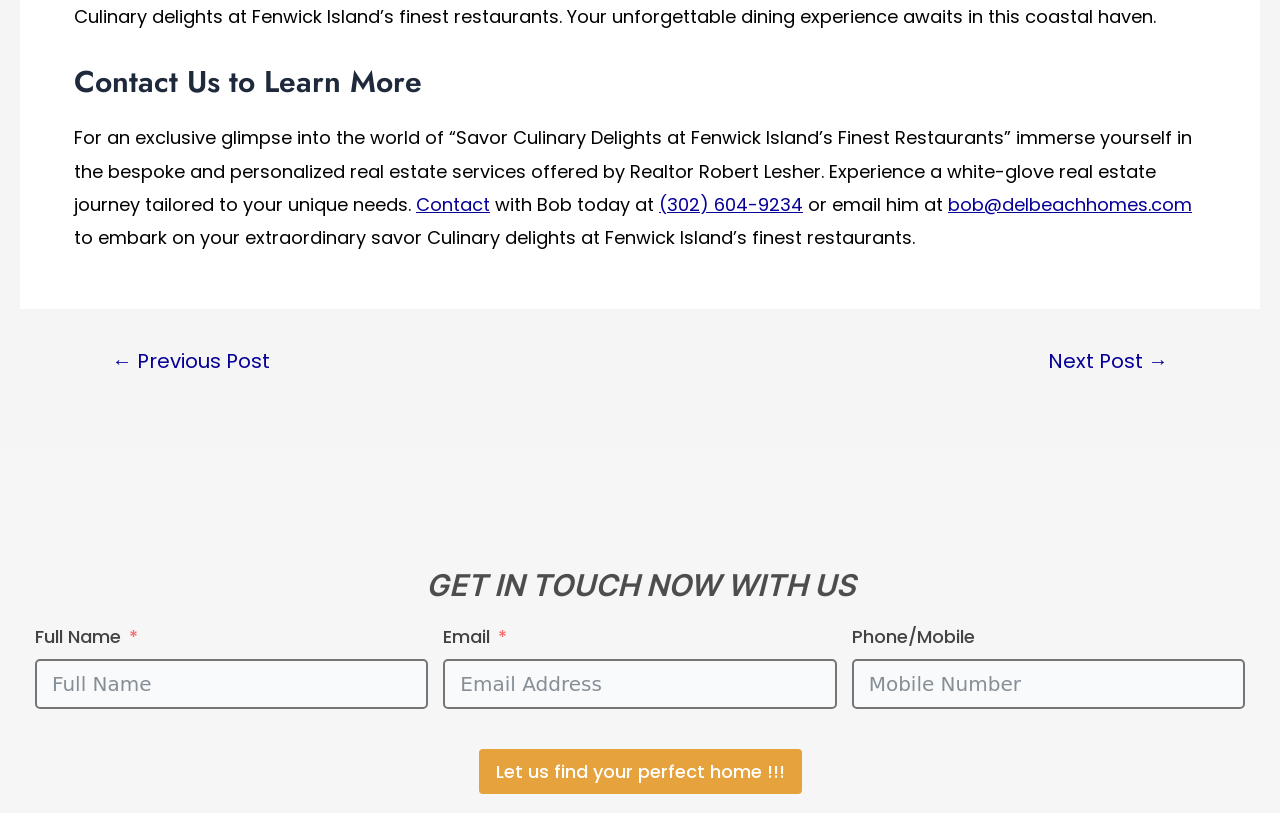Please analyze the image and give a detailed answer to the question:
How many textboxes are there in the 'GET IN TOUCH NOW WITH US' section?

In the 'GET IN TOUCH NOW WITH US' section, there are three textboxes: 'Full Name', 'Email', and 'Phone/Mobile'. These textboxes are identified by their element types as 'textbox' and their corresponding LabelText elements.